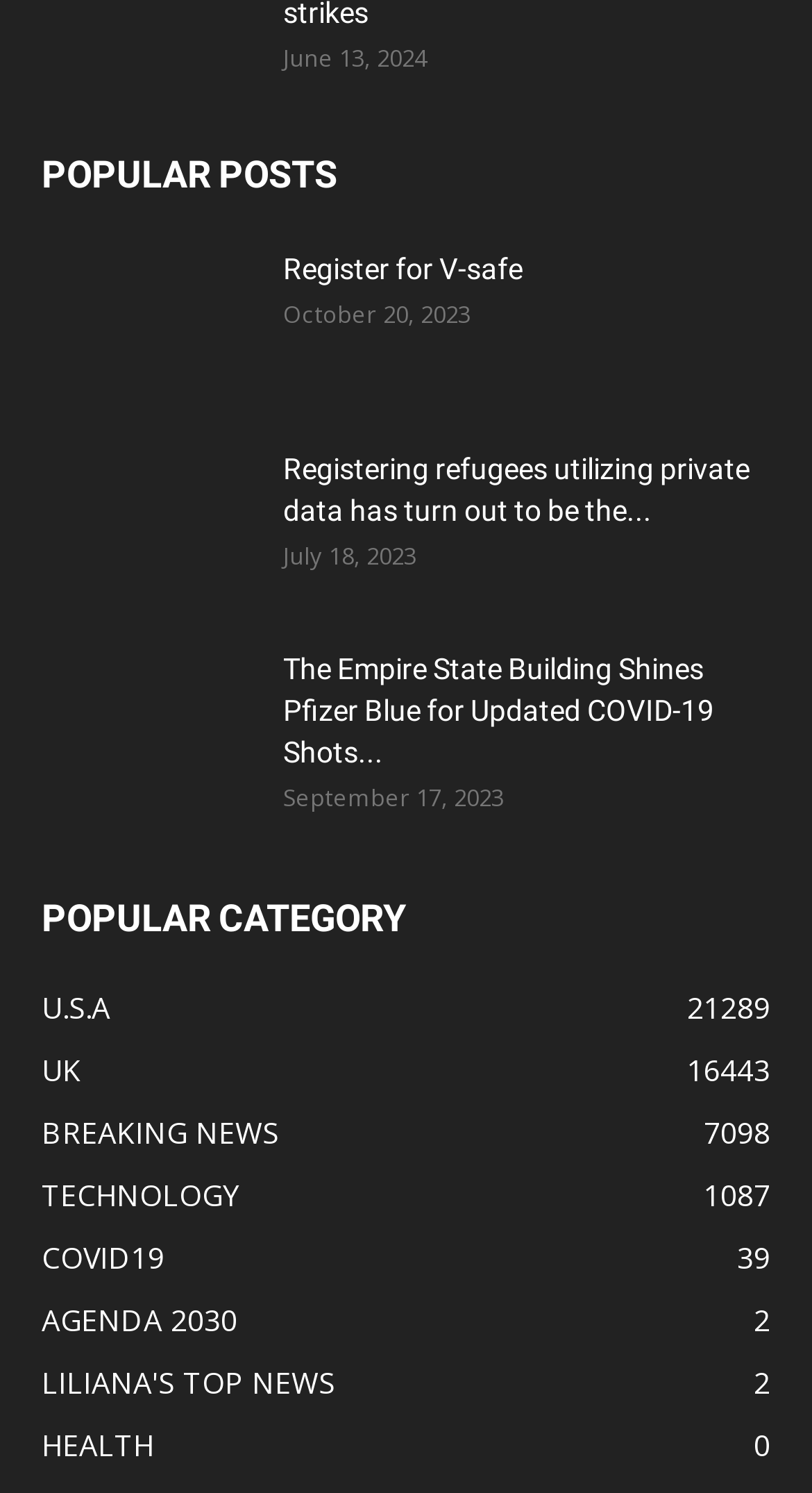Could you specify the bounding box coordinates for the clickable section to complete the following instruction: "Check BREAKING NEWS"?

[0.051, 0.745, 0.344, 0.771]